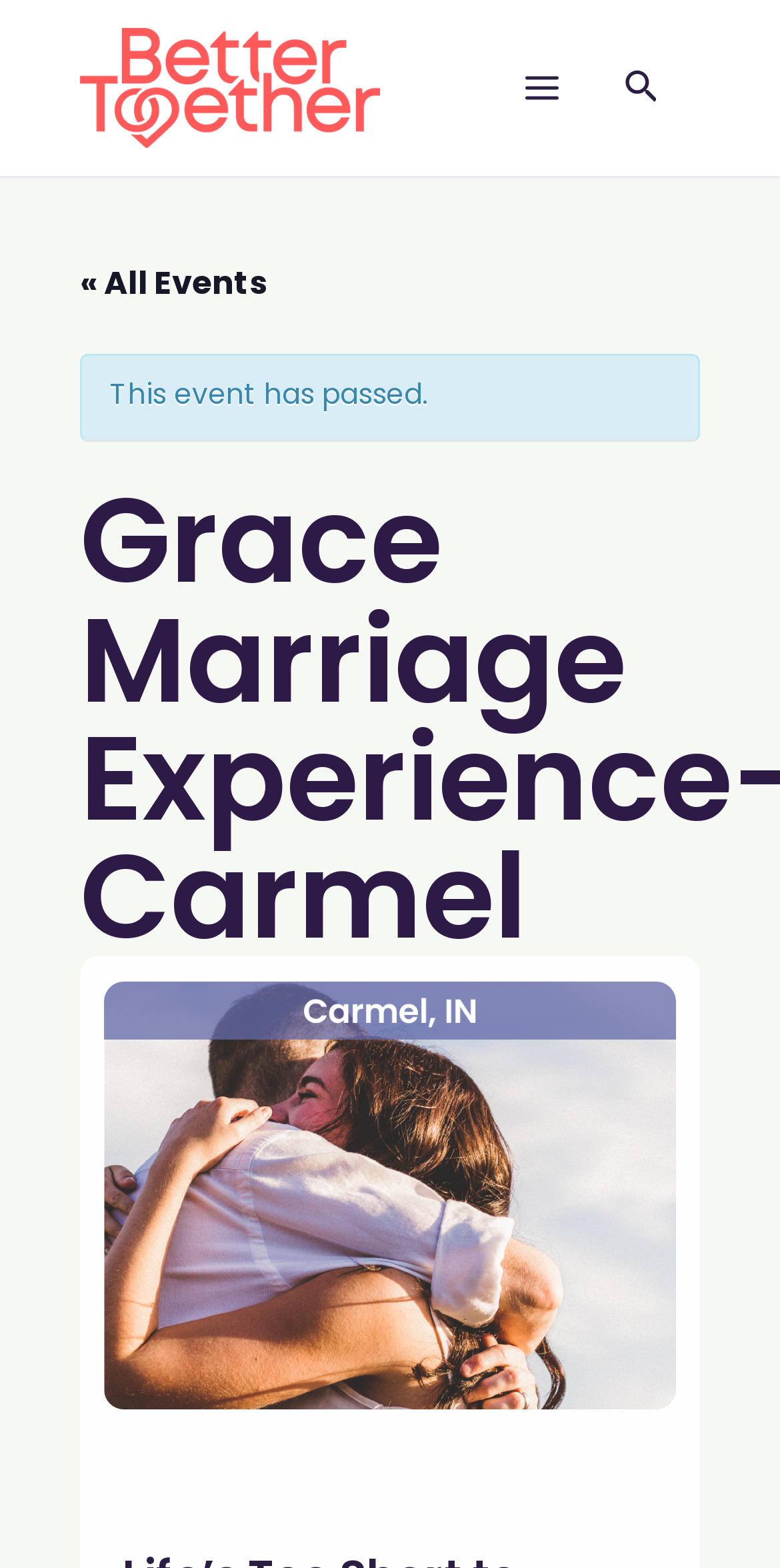What is the logo of the website?
Provide an in-depth and detailed explanation in response to the question.

The logo of the website is an image with the text 'Better Together' which is located at the top left corner of the webpage, with a bounding box coordinate of [0.103, 0.018, 0.487, 0.094].